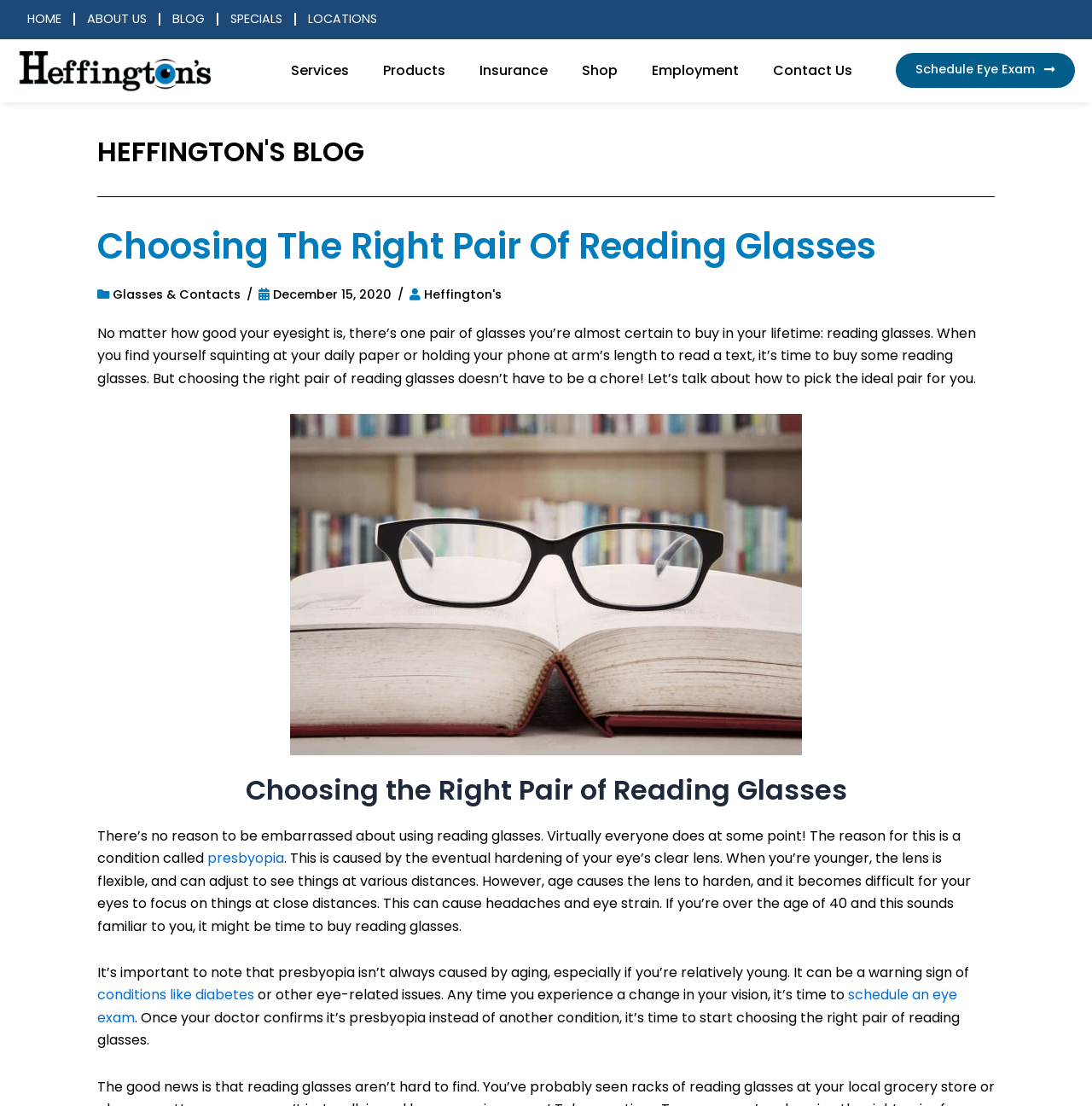Locate and extract the headline of this webpage.

Choosing The Right Pair Of Reading Glasses